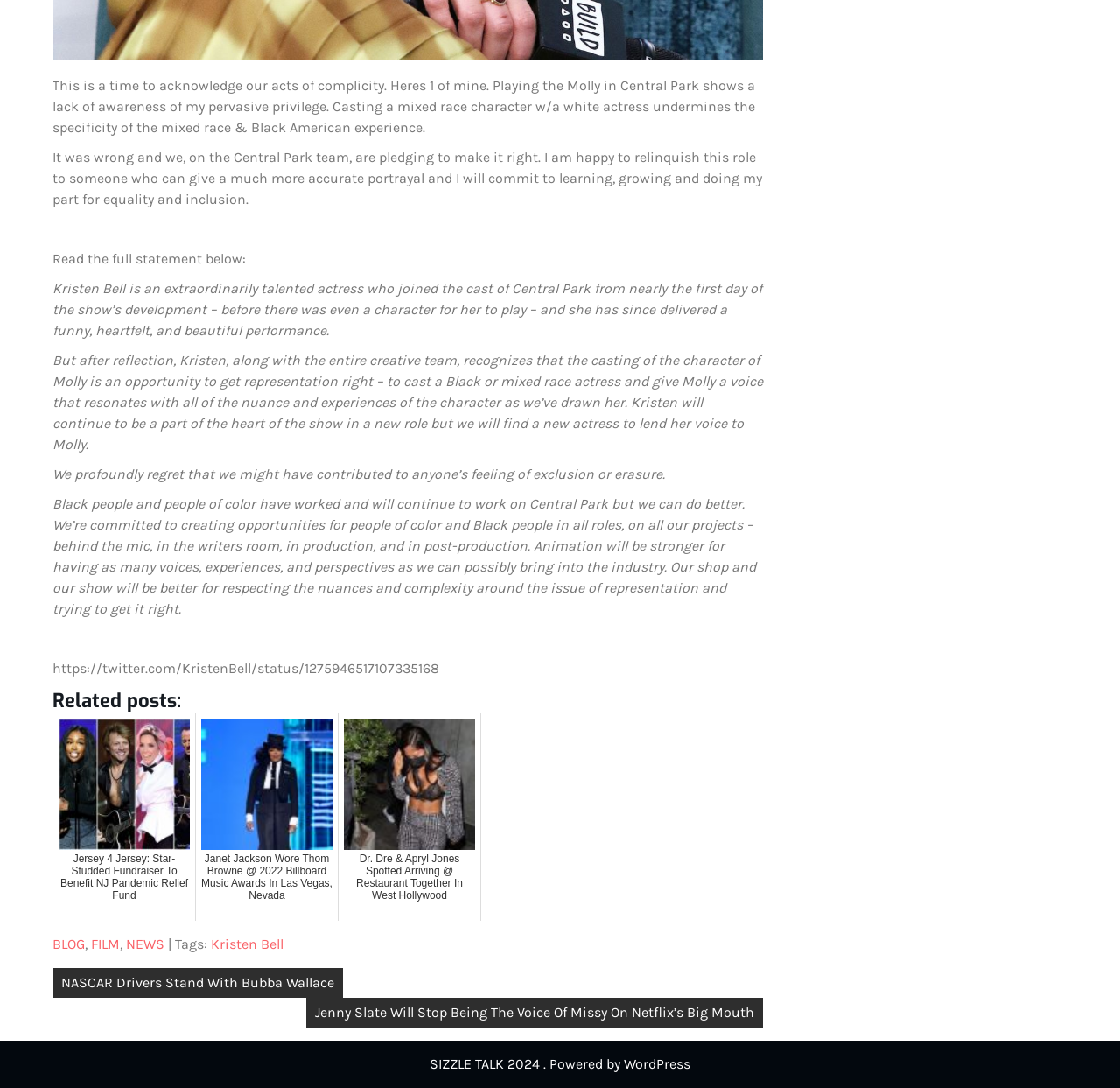Please determine the bounding box coordinates of the area that needs to be clicked to complete this task: 'View post 'NASCAR Drivers Stand With Bubba Wallace''. The coordinates must be four float numbers between 0 and 1, formatted as [left, top, right, bottom].

[0.047, 0.89, 0.306, 0.917]